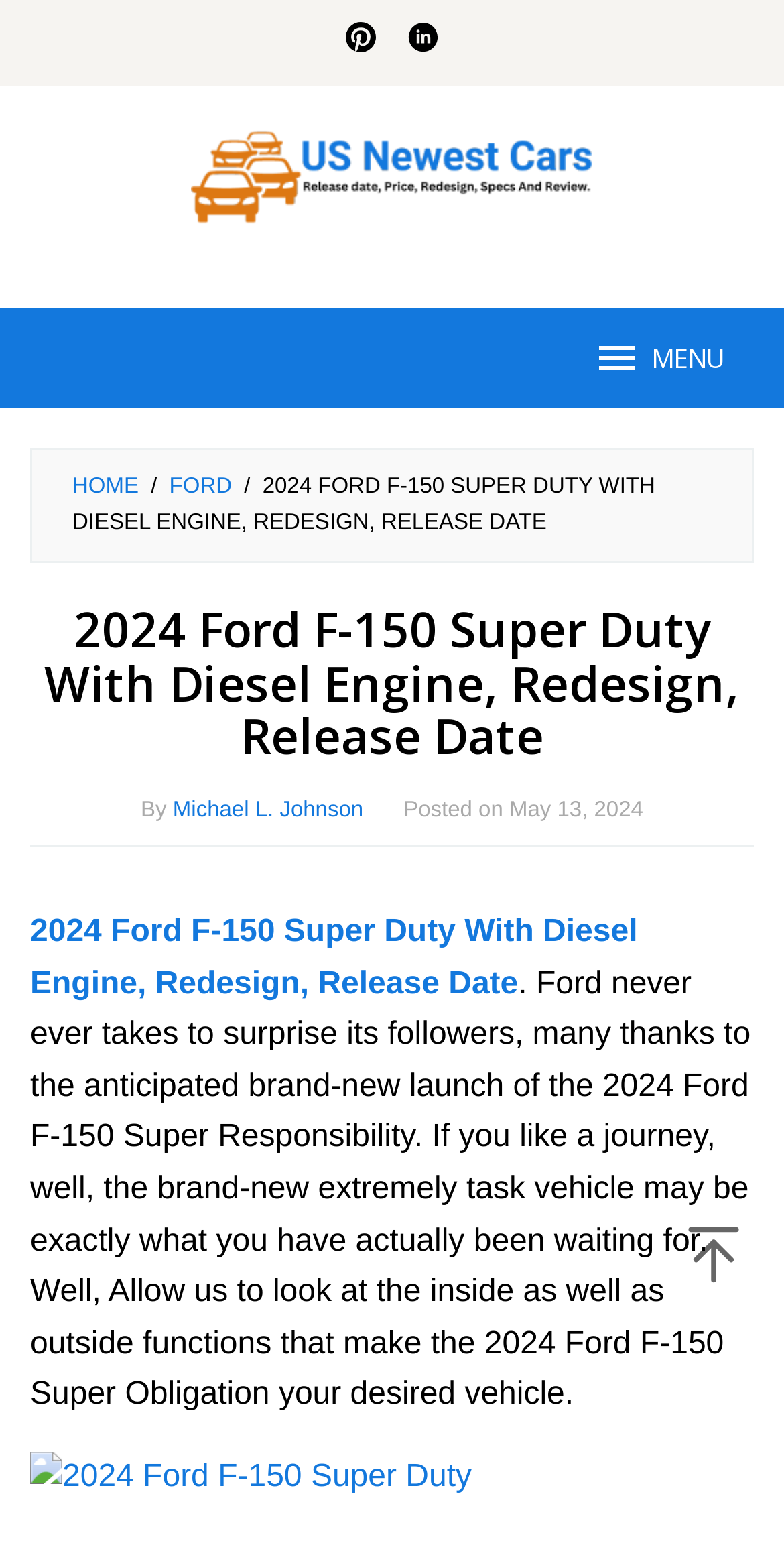What is the author of the article?
Using the image as a reference, give a one-word or short phrase answer.

Michael L. Johnson